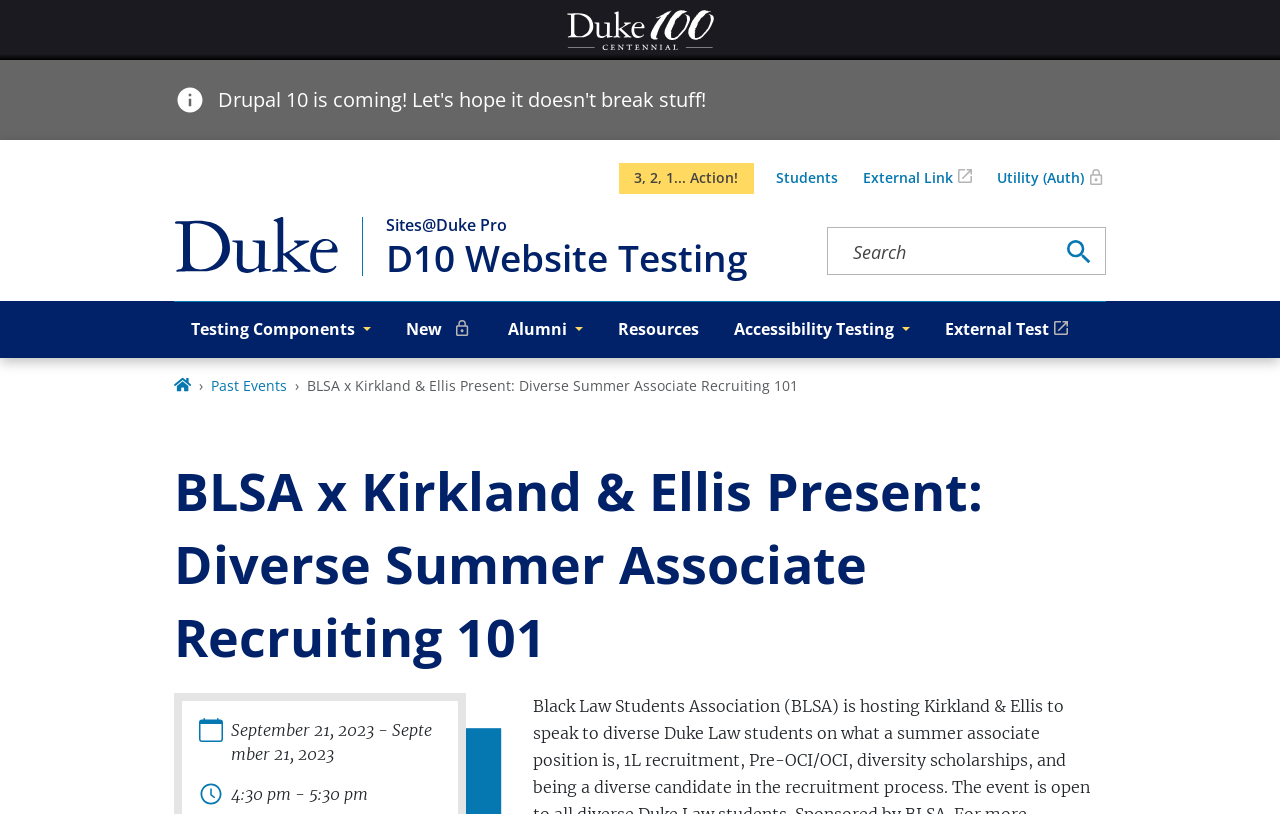Please specify the bounding box coordinates of the element that should be clicked to execute the given instruction: 'Go to 'Past Events''. Ensure the coordinates are four float numbers between 0 and 1, expressed as [left, top, right, bottom].

[0.165, 0.462, 0.224, 0.485]